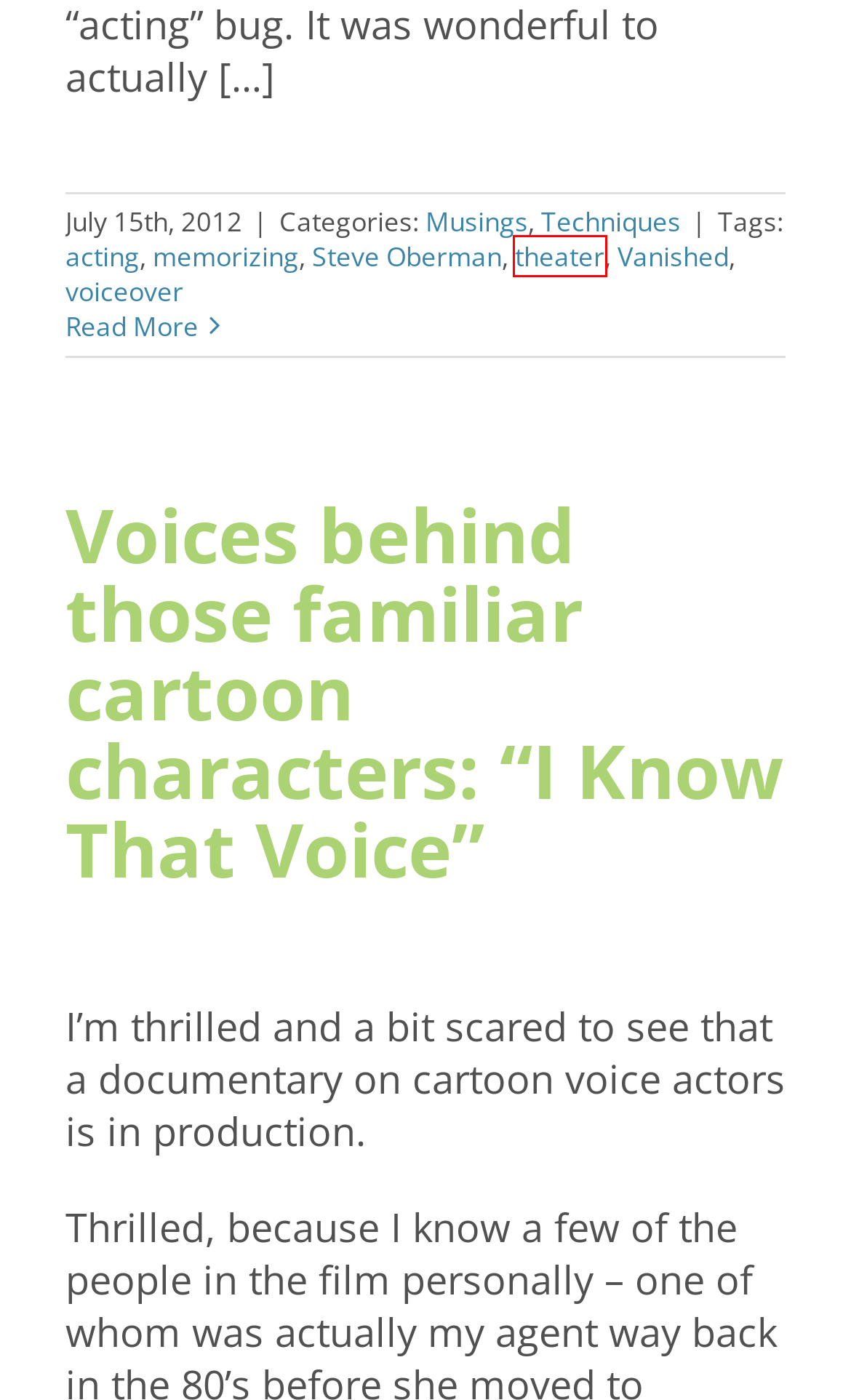Inspect the provided webpage screenshot, concentrating on the element within the red bounding box. Select the description that best represents the new webpage after you click the highlighted element. Here are the candidates:
A. acting – Connie Terwilliger
B. Memorize? Who Me? I’m a Voiceover Talent… – Connie Terwilliger
C. theater – Connie Terwilliger
D. Voices behind those familiar cartoon characters: “I Know That Voice” – Connie Terwilliger
E. Vanished – Connie Terwilliger
F. Steve Oberman – Connie Terwilliger
G. memorizing – Connie Terwilliger
H. voiceover – Connie Terwilliger

C